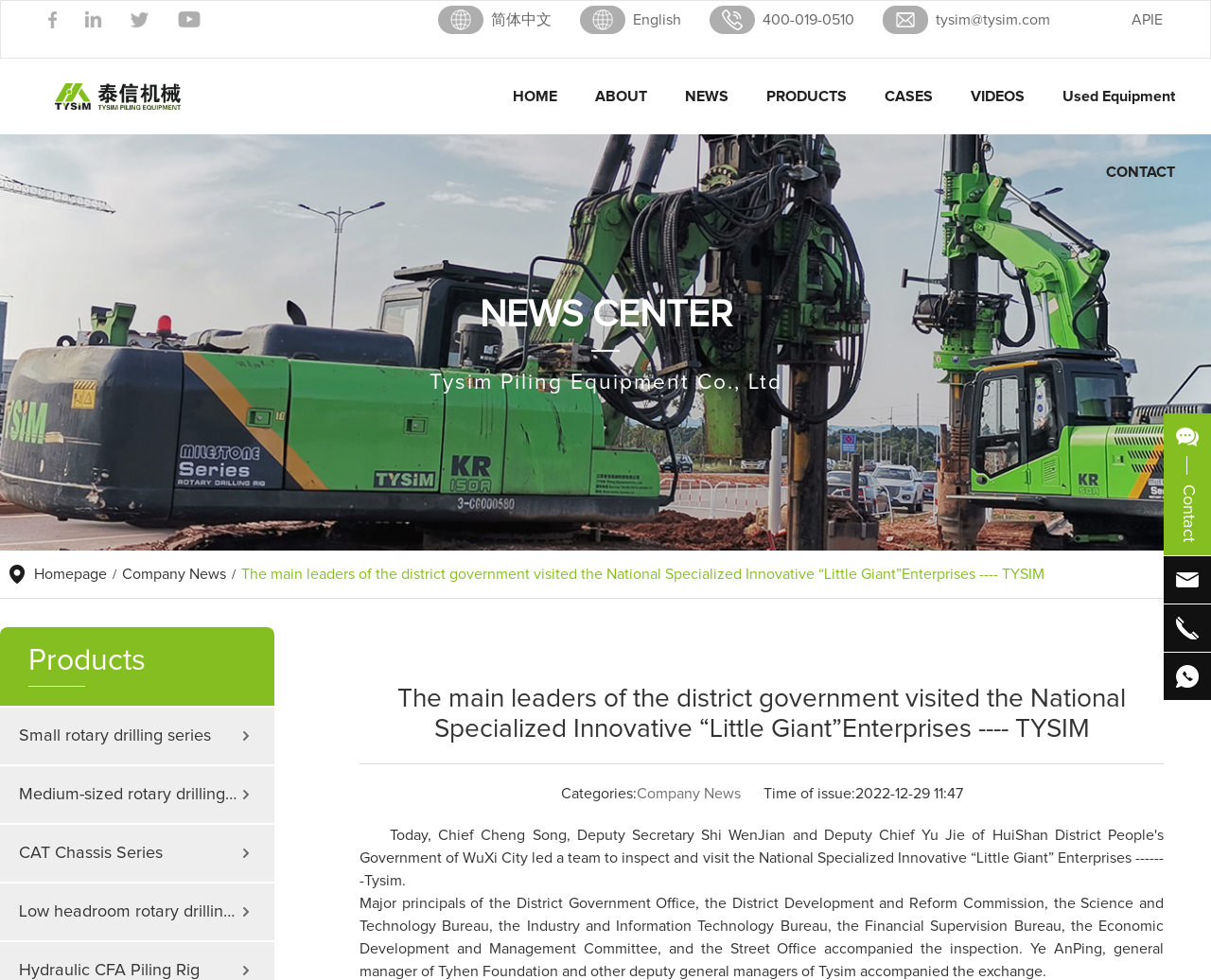Determine the bounding box coordinates of the element that should be clicked to execute the following command: "View the NEWS CENTER".

[0.396, 0.302, 0.604, 0.341]